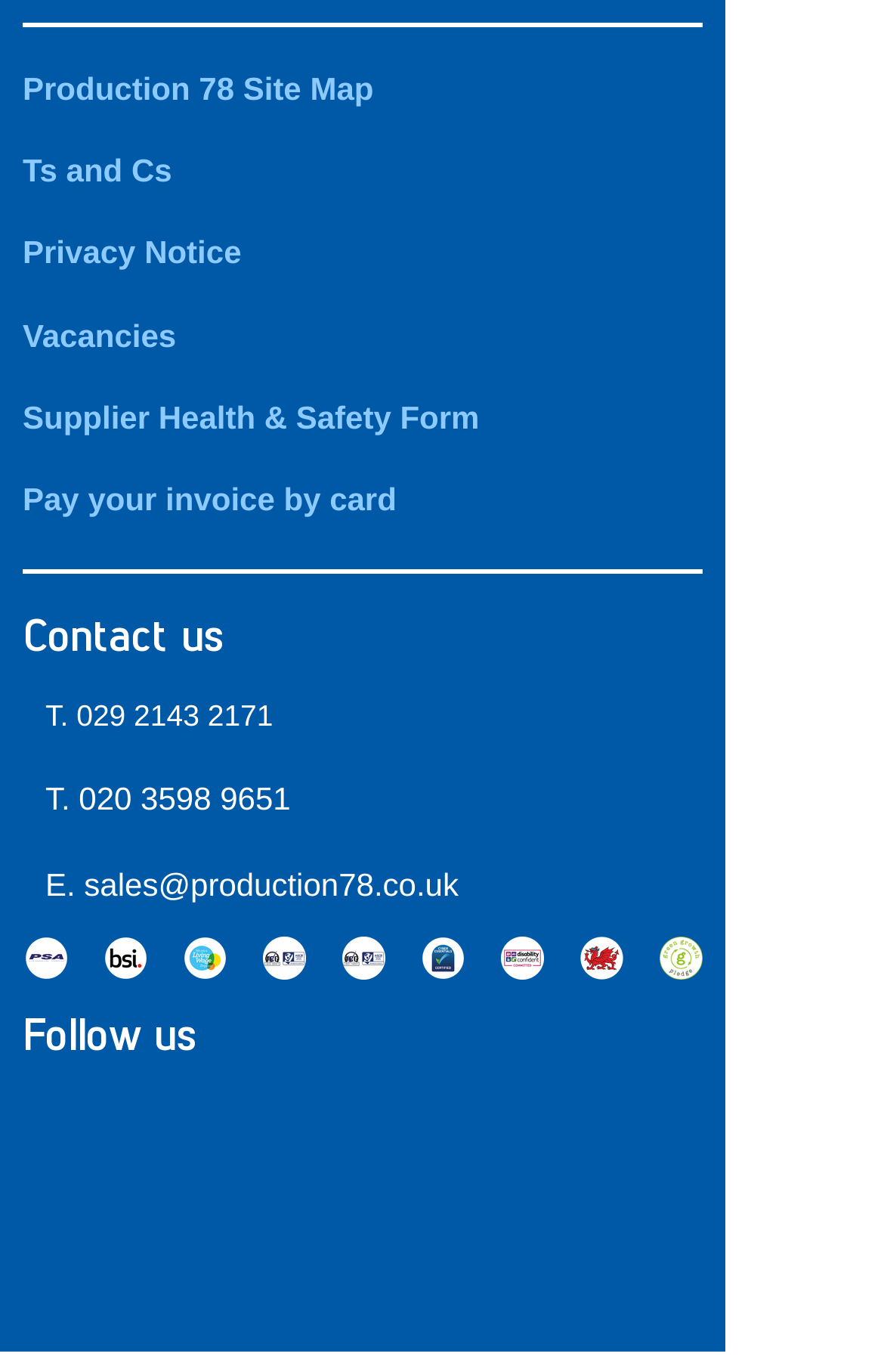Please identify the bounding box coordinates for the region that you need to click to follow this instruction: "Contact us".

[0.026, 0.443, 0.256, 0.483]